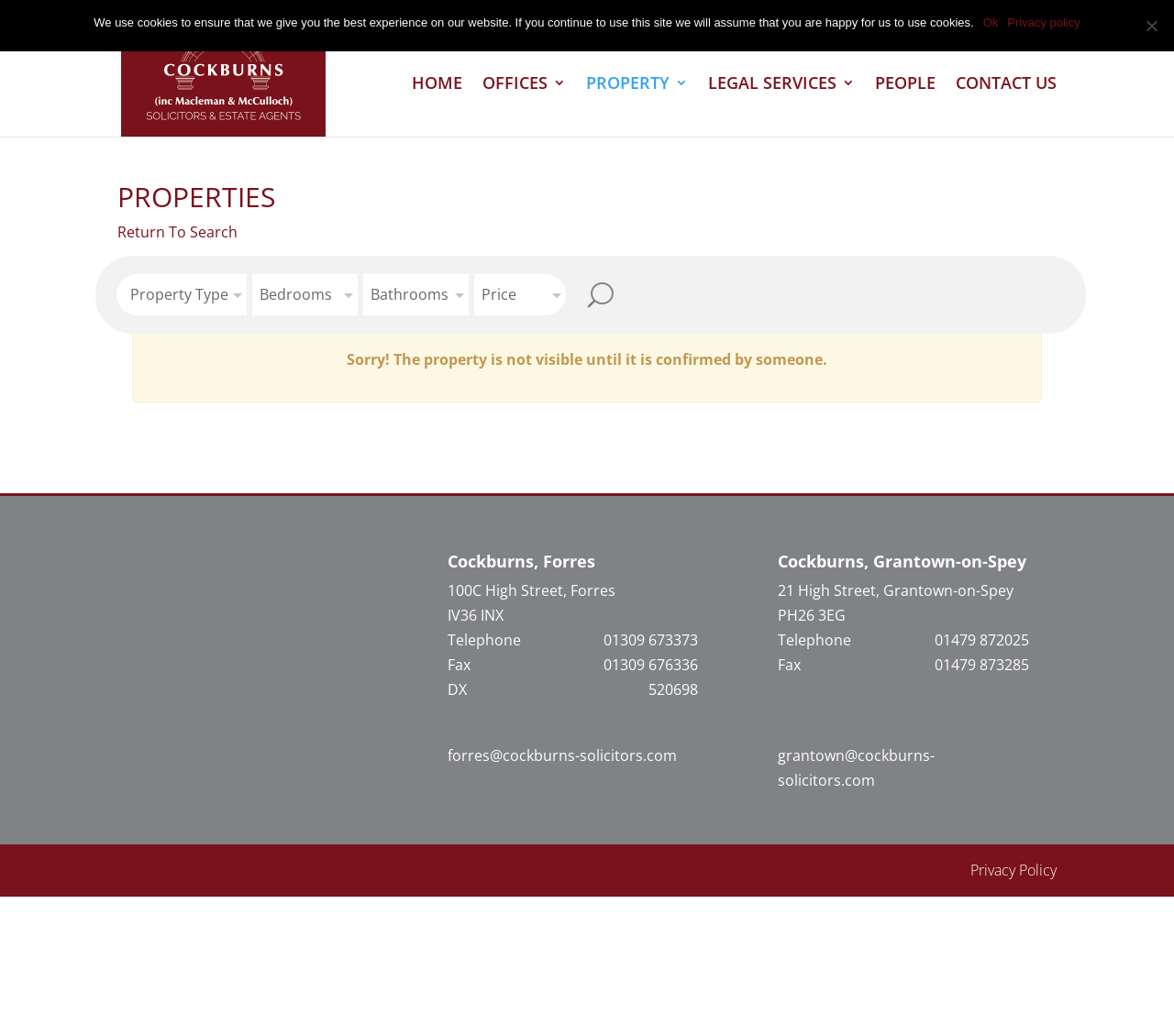What is the location of the Cockburns Solicitors office?
Refer to the image and answer the question using a single word or phrase.

Forres